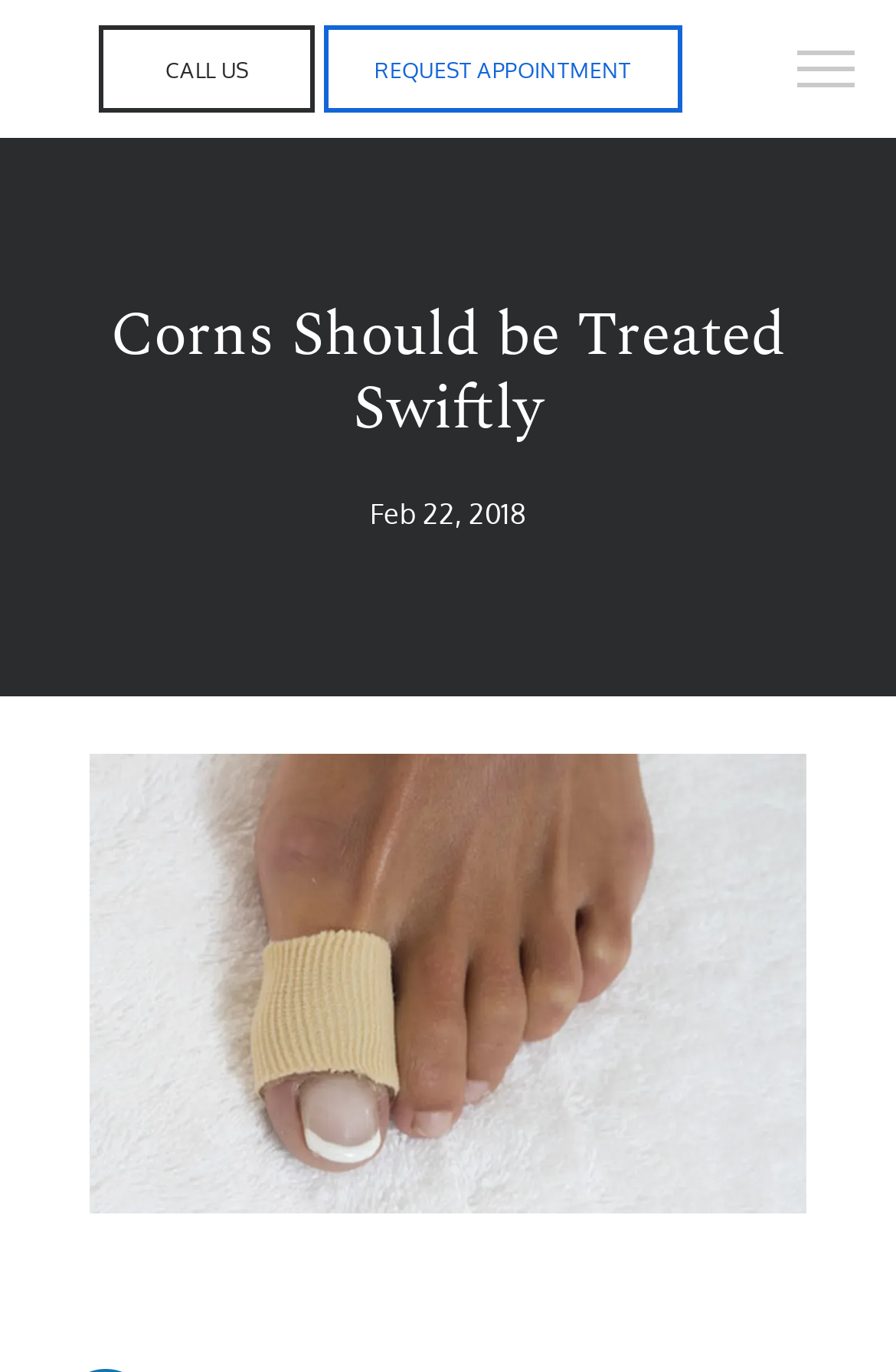What is the date of the article?
Refer to the image and give a detailed response to the question.

I found the date of the article in the StaticText element, which is 'Feb 22, 2018'. This date is likely the publication date of the article.